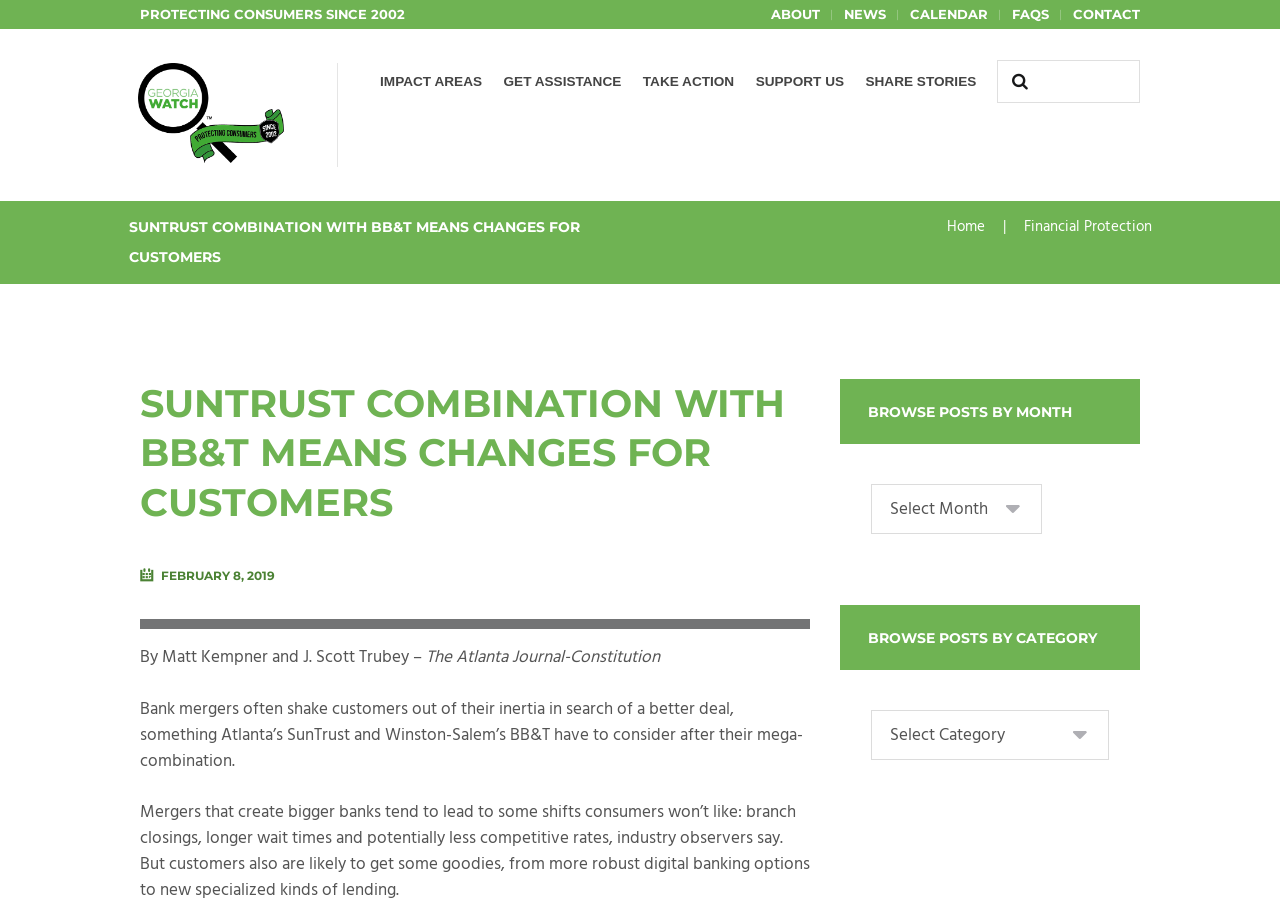Reply to the question with a single word or phrase:
What is the name of the organization?

Georgia Watch